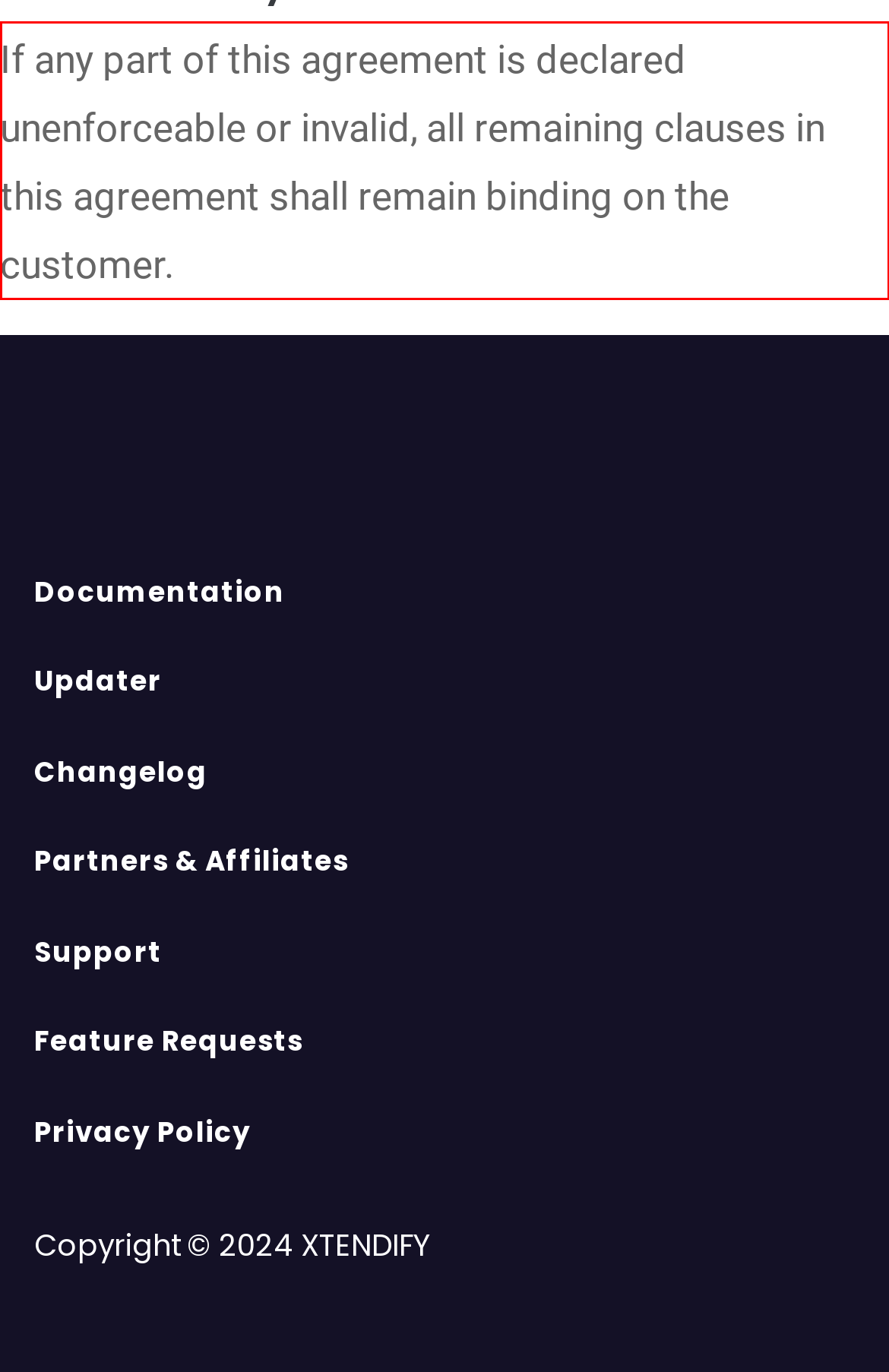Identify the text inside the red bounding box on the provided webpage screenshot by performing OCR.

If any part of this agreement is declared unenforceable or invalid, all remaining clauses in this agreement shall remain binding on the customer.